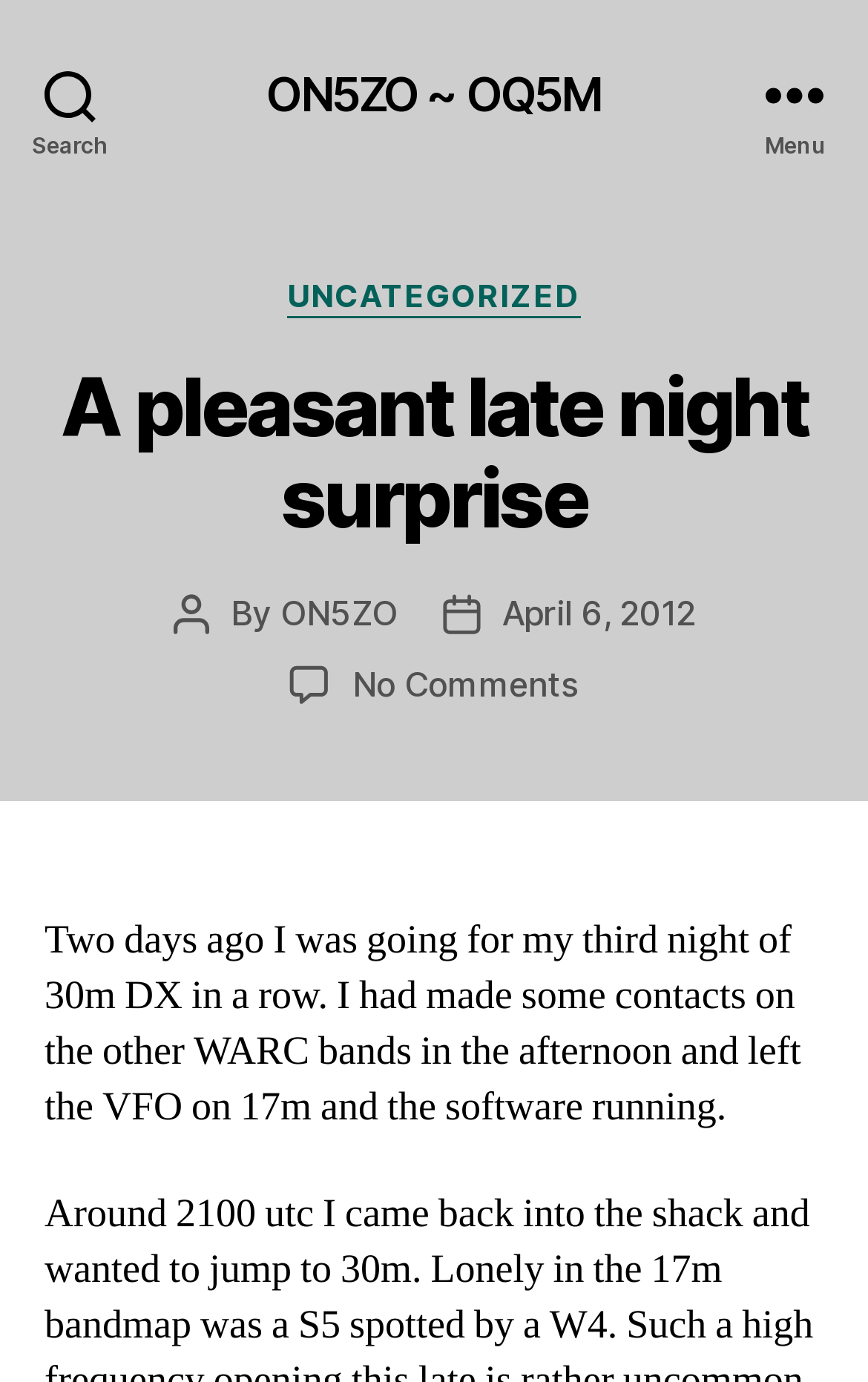Given the element description April 6, 2012, specify the bounding box coordinates of the corresponding UI element in the format (top-left x, top-left y, bottom-right x, bottom-right y). All values must be between 0 and 1.

[0.579, 0.428, 0.801, 0.458]